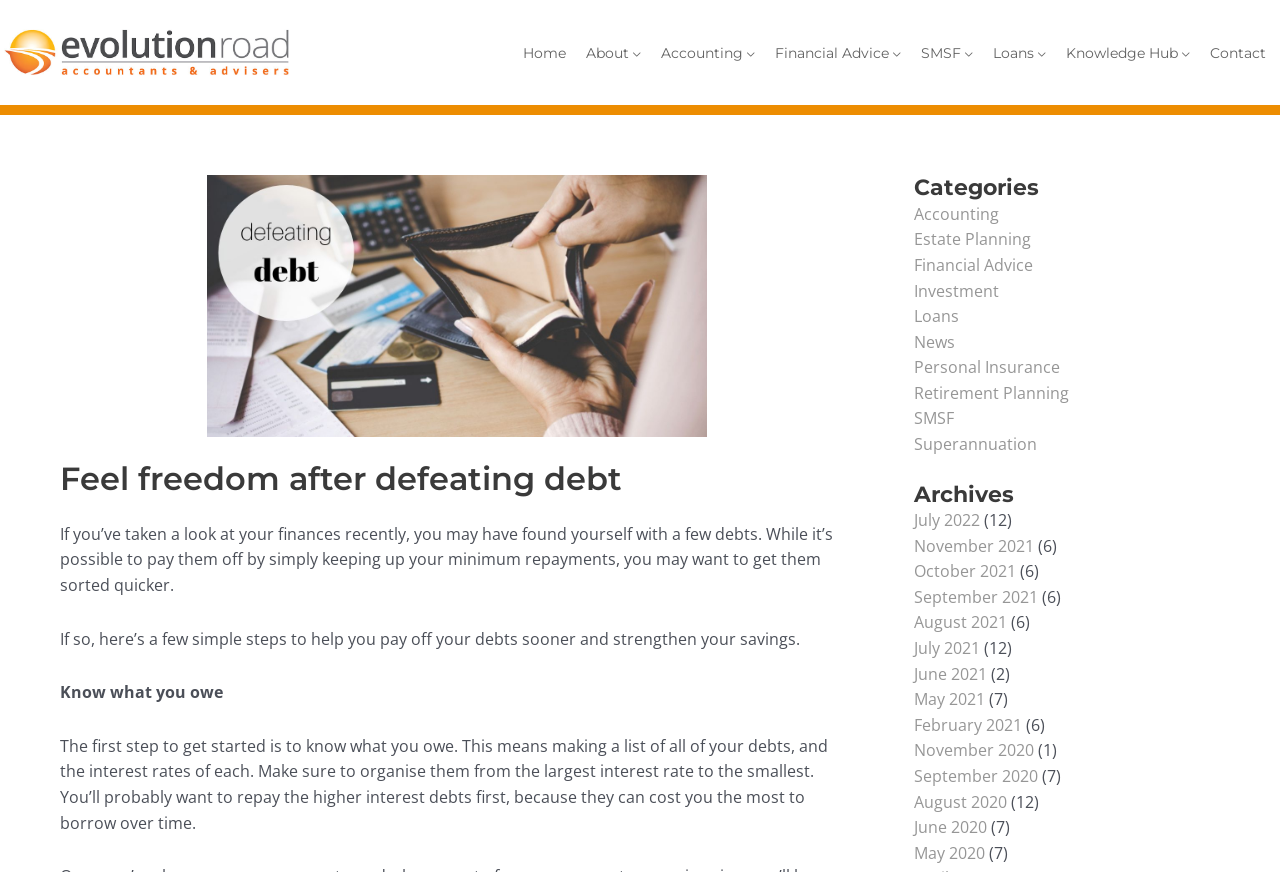Can you specify the bounding box coordinates of the area that needs to be clicked to fulfill the following instruction: "Click on the 'Knowledge Hub' link"?

[0.825, 0.024, 0.938, 0.097]